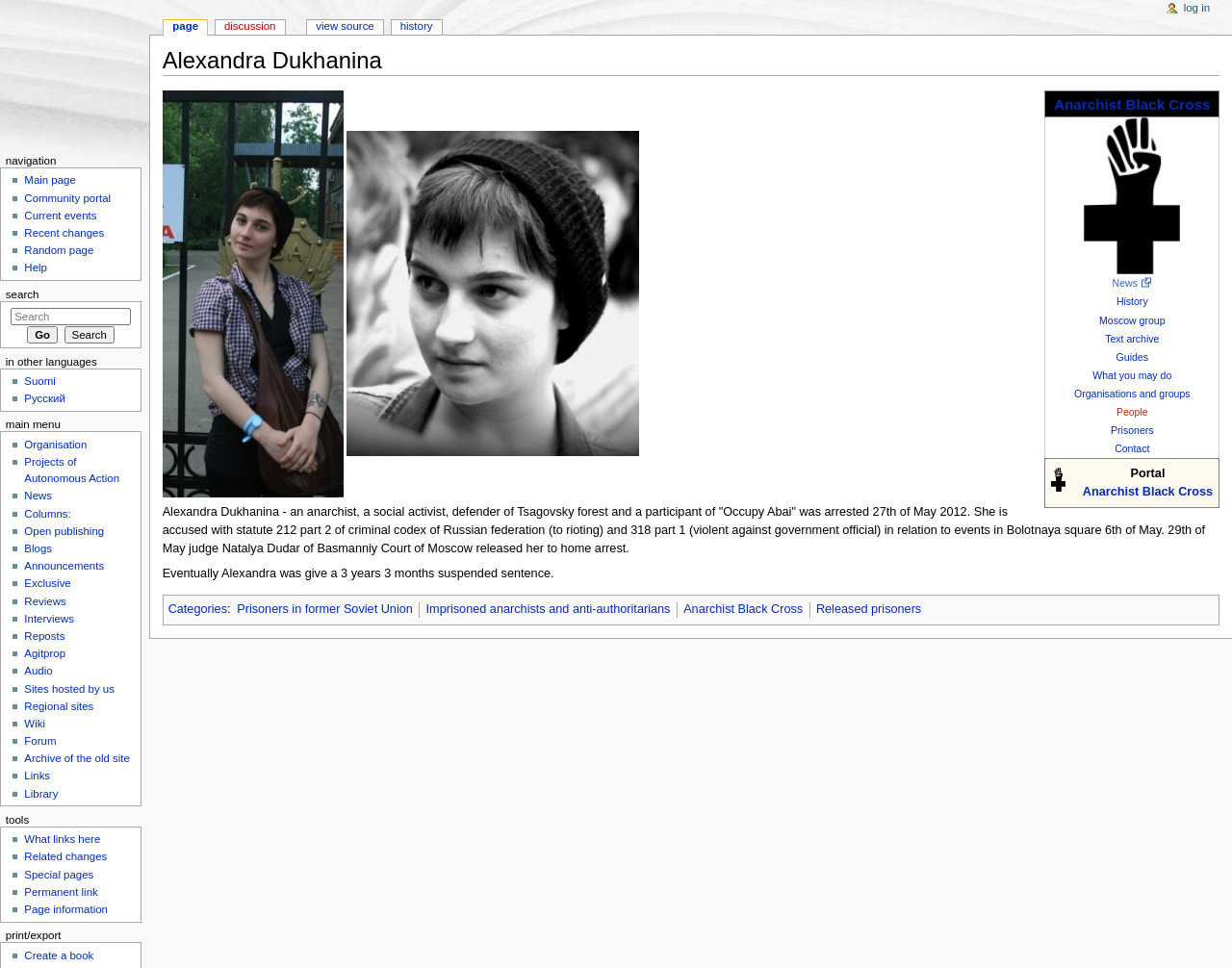Please analyze the image and give a detailed answer to the question:
How many years of suspended sentence did Alexandra get?

According to the webpage, Alexandra was given a 3 years 3 months suspended sentence, so the answer is 3 years 3 months.